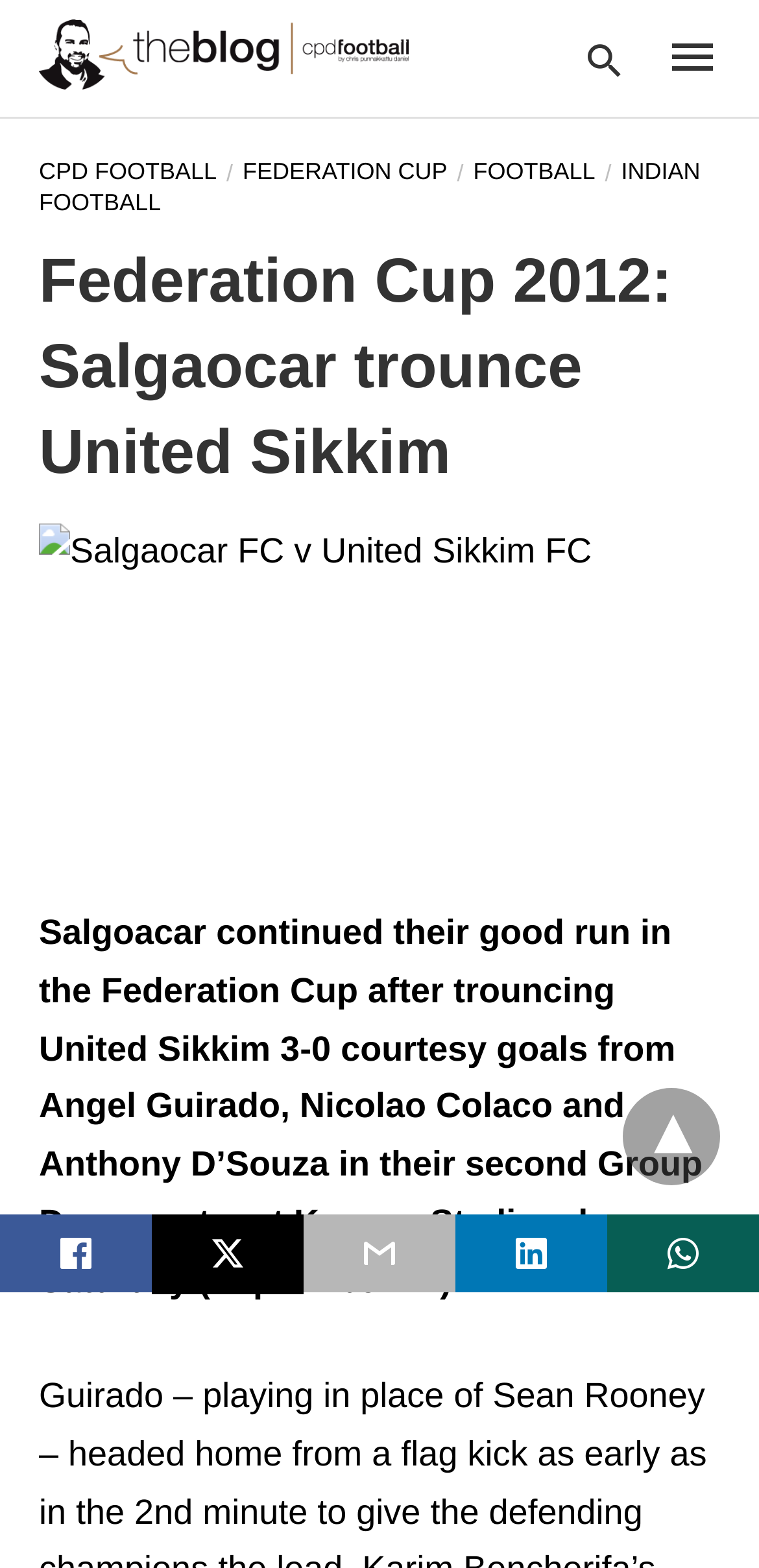Identify the primary heading of the webpage and provide its text.

Federation Cup 2012: Salgaocar trounce United Sikkim